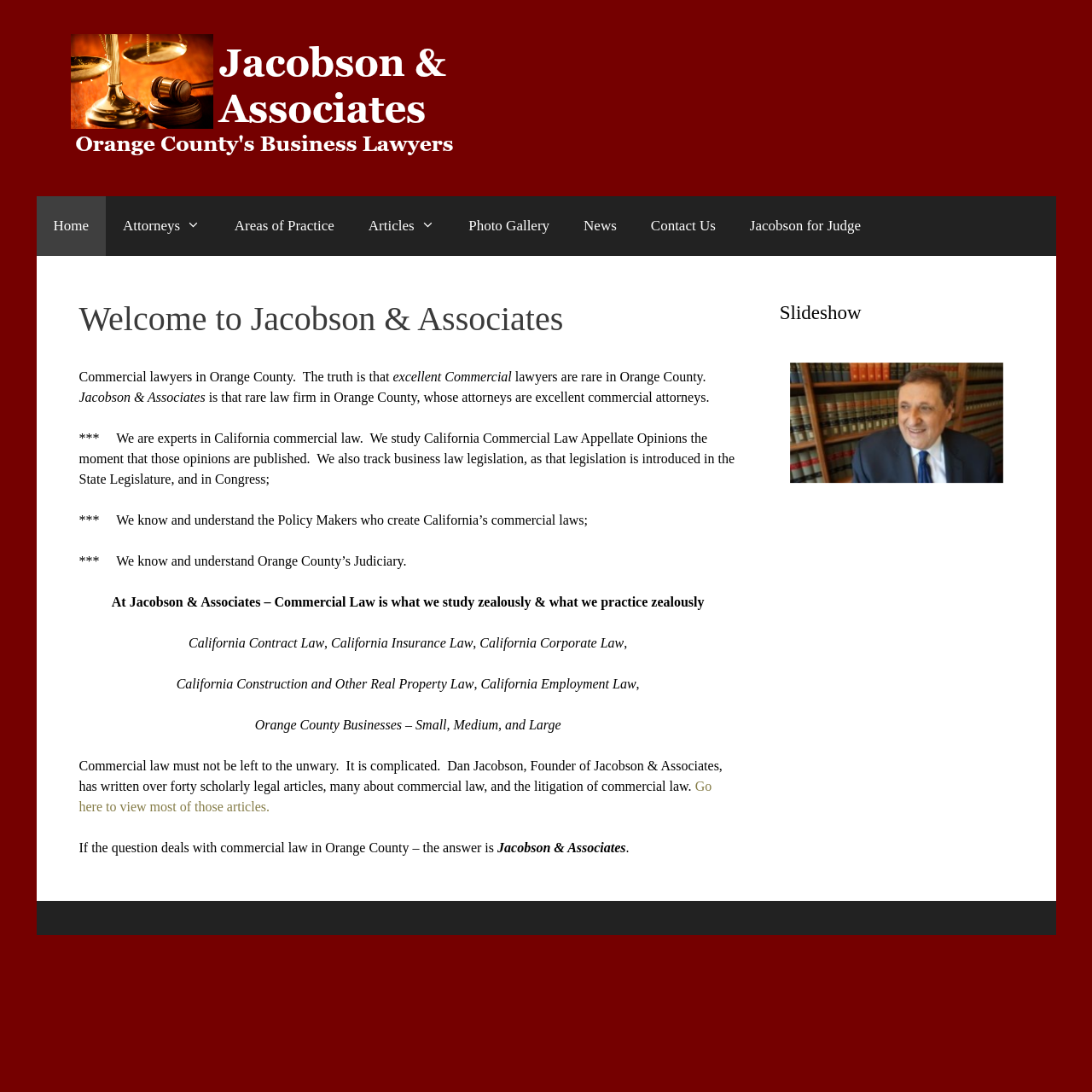What type of lawyers does Jacobson & Associates specialize in?
Based on the image, provide a one-word or brief-phrase response.

Commercial lawyers